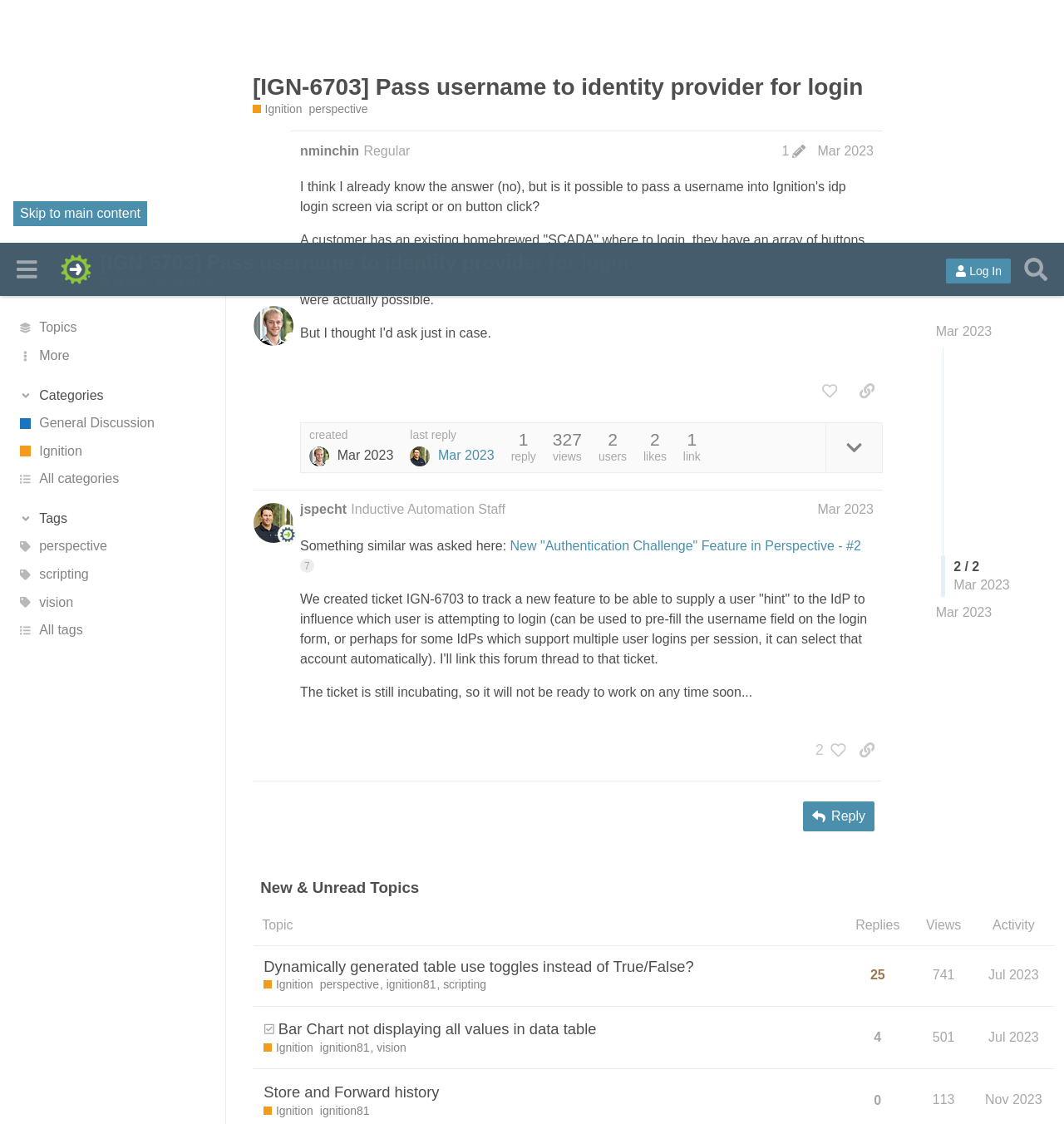Find the bounding box coordinates of the clickable element required to execute the following instruction: "Reply to the post". Provide the coordinates as four float numbers between 0 and 1, i.e., [left, top, right, bottom].

[0.754, 0.497, 0.822, 0.524]